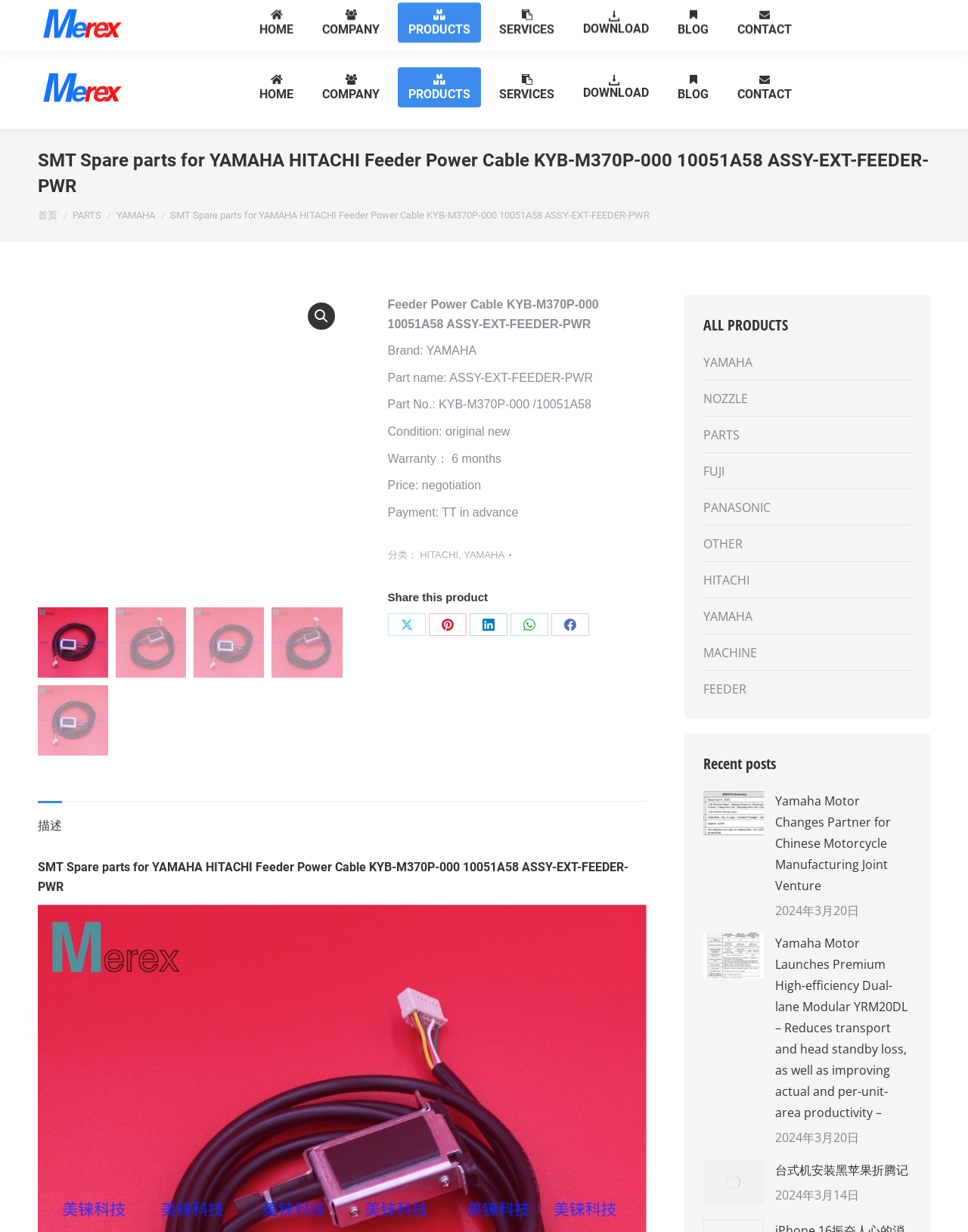Identify the bounding box of the UI element described as follows: "NOZZLE". Provide the coordinates as four float numbers in the range of 0 to 1 [left, top, right, bottom].

[0.727, 0.315, 0.773, 0.332]